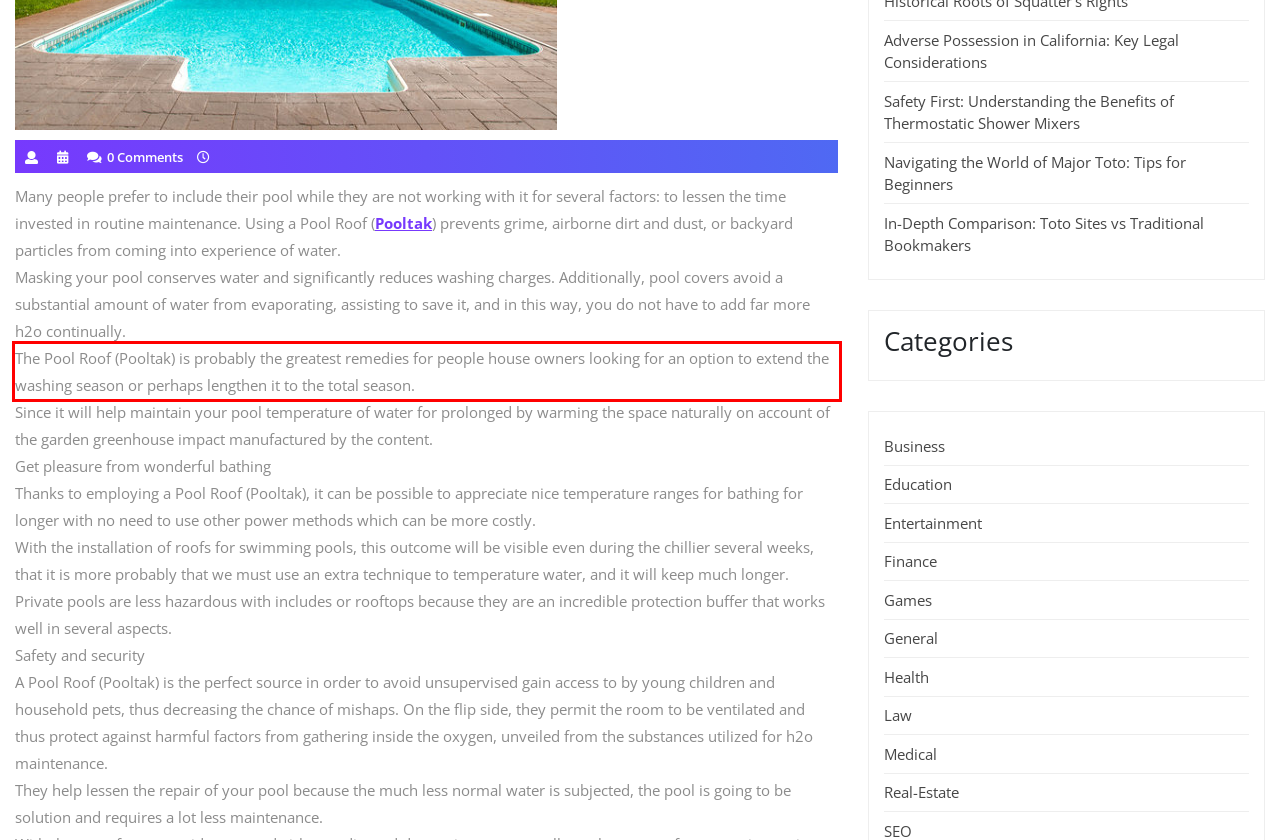Please examine the webpage screenshot and extract the text within the red bounding box using OCR.

The Pool Roof (Pooltak) is probably the greatest remedies for people house owners looking for an option to extend the washing season or perhaps lengthen it to the total season.